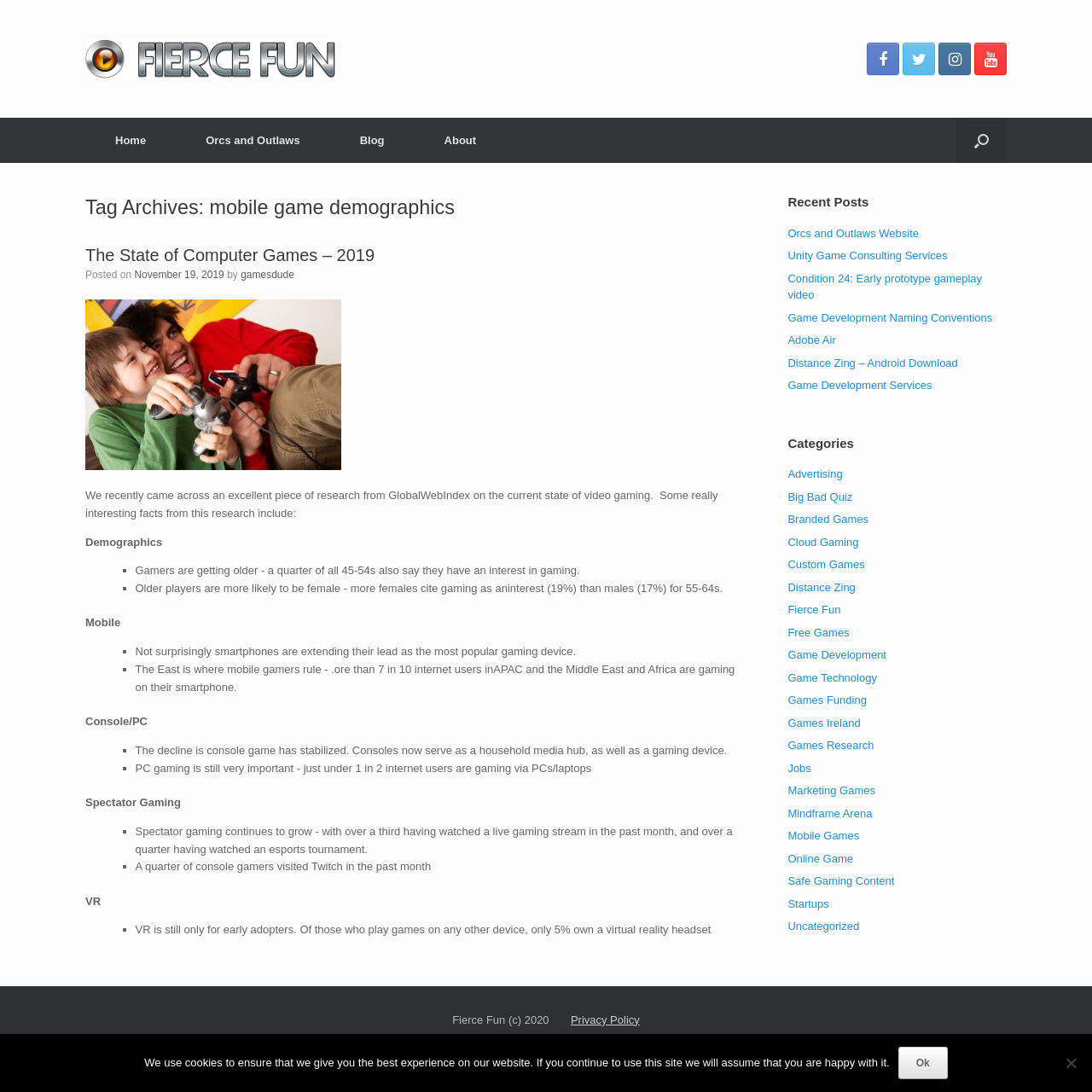What is the author of the article?
Please look at the screenshot and answer using one word or phrase.

gamesdude